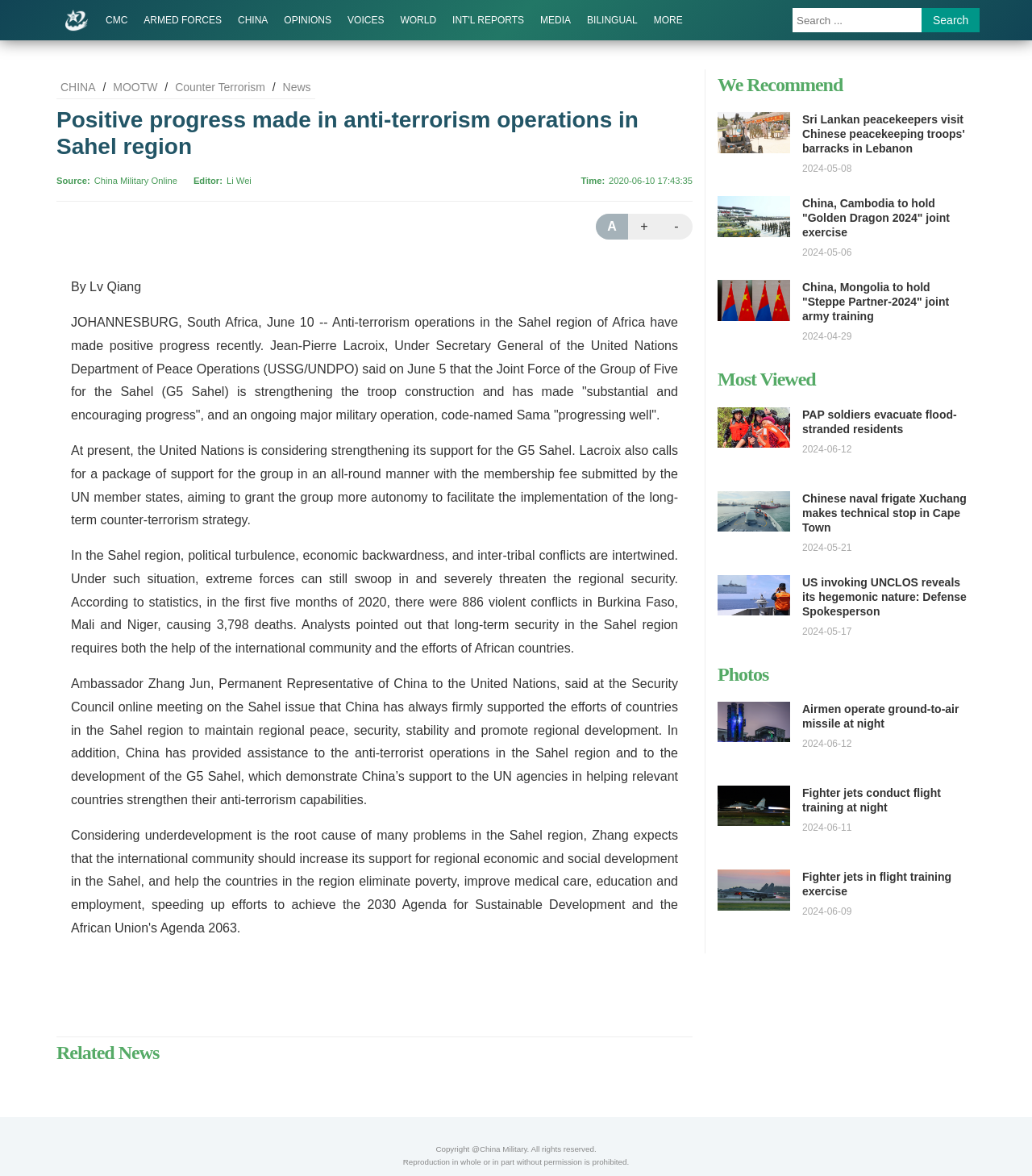Determine the bounding box coordinates of the clickable element to complete this instruction: "Read news about Positive progress made in anti-terrorism operations in Sahel region". Provide the coordinates in the format of four float numbers between 0 and 1, [left, top, right, bottom].

[0.055, 0.09, 0.671, 0.136]